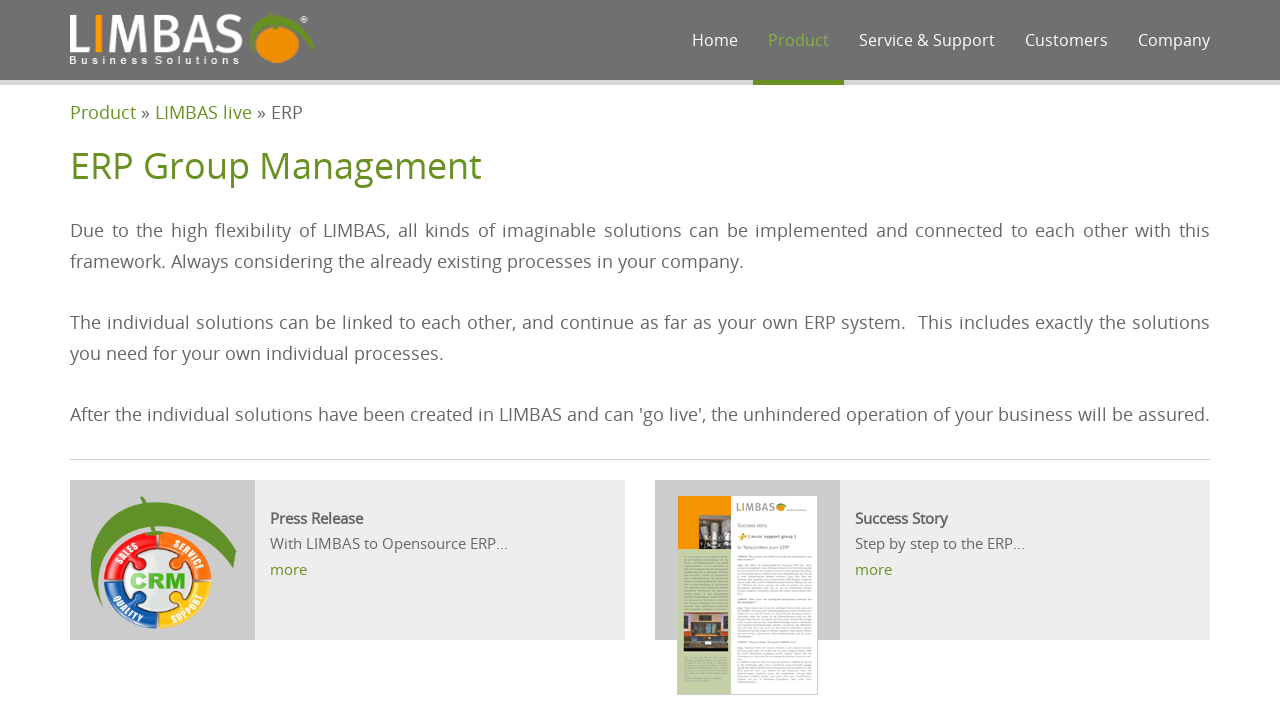Respond with a single word or phrase to the following question:
What is the purpose of LIMBAS?

Implement ERP solutions